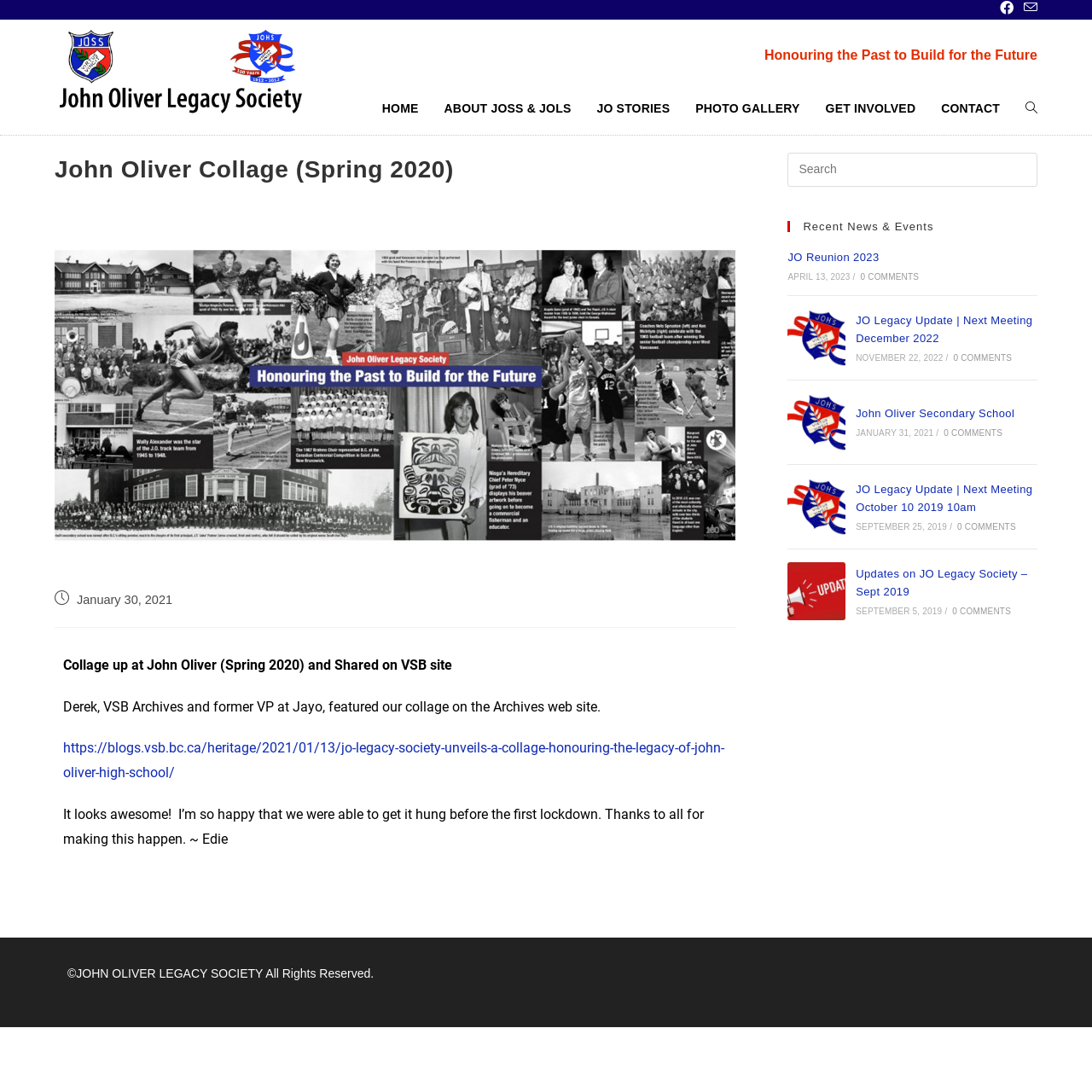Determine the bounding box coordinates for the clickable element to execute this instruction: "Check the JO Reunion 2023 event". Provide the coordinates as four float numbers between 0 and 1, i.e., [left, top, right, bottom].

[0.721, 0.23, 0.805, 0.241]